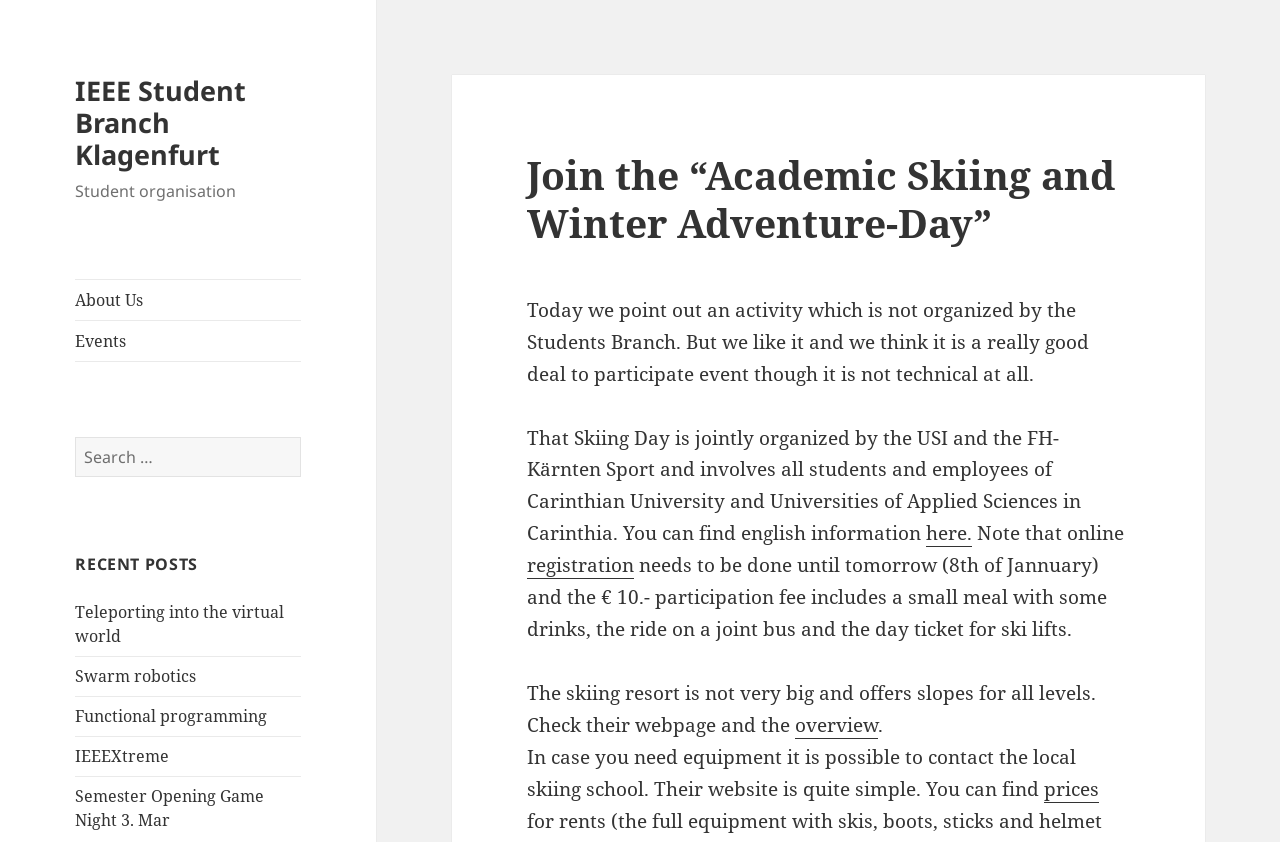Write a detailed summary of the webpage, including text, images, and layout.

The webpage appears to be a blog post or event page from the IEEE Student Branch Klagenfurt. At the top, there is a link to the IEEE Student Branch Klagenfurt, accompanied by a brief description of the organization as a "Student organisation". Below this, there are links to "About Us" and "Events" pages.

On the left side, there is a search bar with a search button and a label "Search for:". The search bar is positioned above a section titled "RECENT POSTS", which contains a list of five links to recent posts, including "Teleporting into the virtual world", "Swarm robotics", and others.

The main content of the page is a blog post or event description, which takes up most of the page. The post is titled "Join the “Academic Skiing and Winter Adventure-Day”" and describes an event organized by the USI and the FH-Kärnten Sport. The event is open to all students and employees of Carinthian University and Universities of Applied Sciences in Carinthia. The post provides details about the event, including the need for online registration by a specific deadline, the participation fee, and what it includes. There are also links to more information about the event, such as the skiing resort's webpage and the local skiing school's website.

Overall, the page has a simple and clean layout, with a focus on providing information about the event and related links.